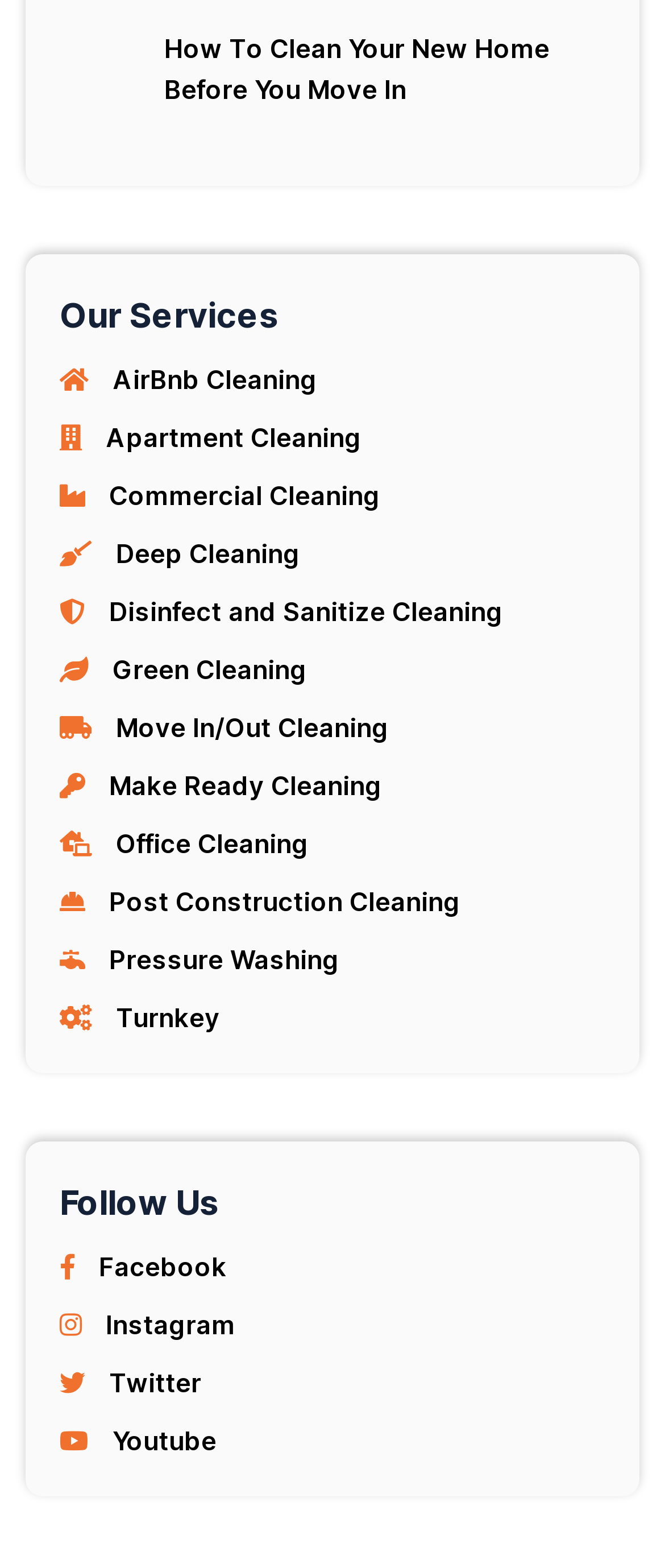Ascertain the bounding box coordinates for the UI element detailed here: "Disinfect and Sanitize Cleaning". The coordinates should be provided as [left, top, right, bottom] with each value being a float between 0 and 1.

[0.09, 0.38, 0.756, 0.401]